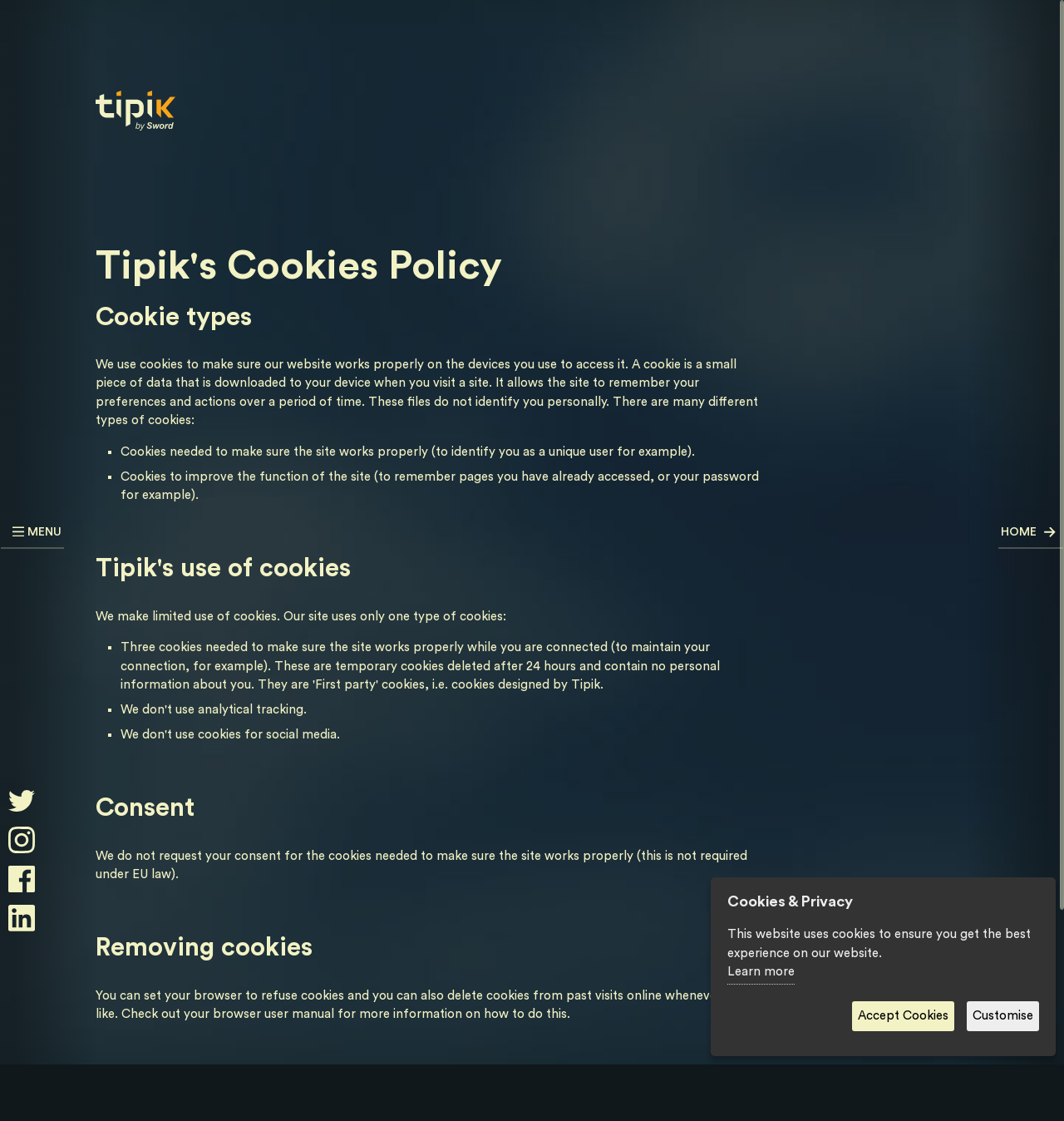Please provide a comprehensive answer to the question below using the information from the image: What is the heading above the article?

The heading above the article is 'Tipik's Cookies Policy', which is a clear indication of the webpage's content and purpose.